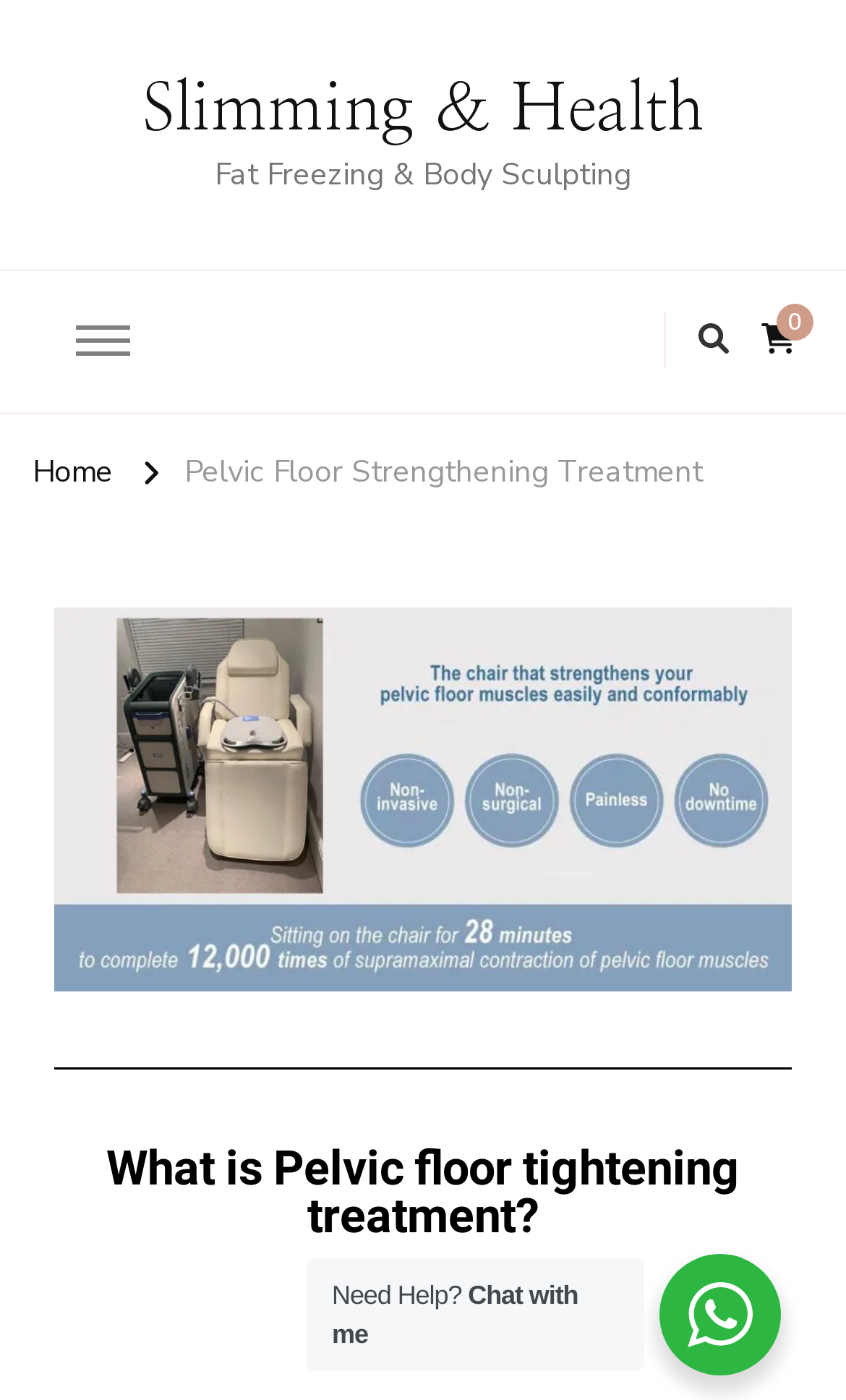How many links are on the top navigation?
Answer briefly with a single word or phrase based on the image.

Three